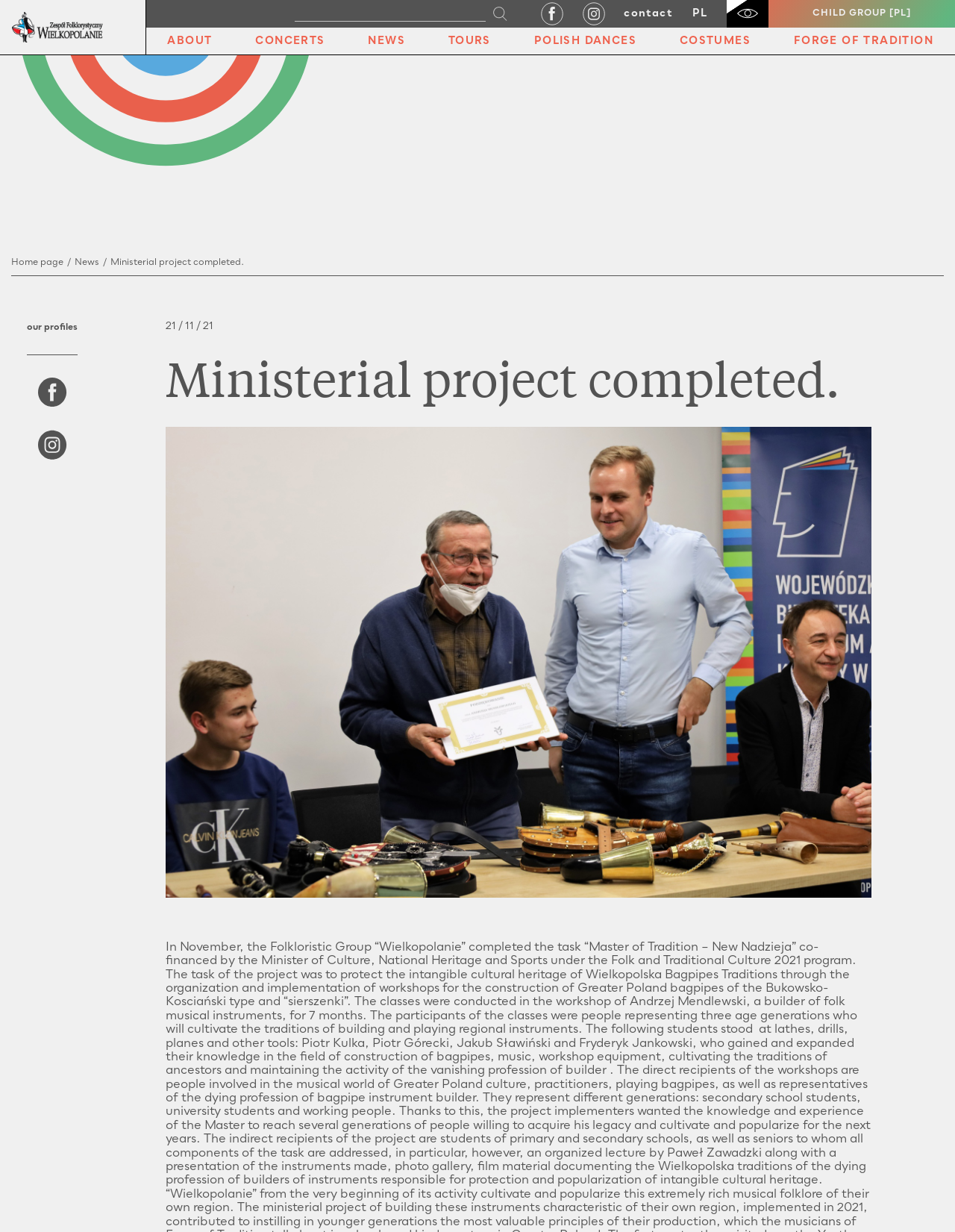Please answer the following question as detailed as possible based on the image: 
What is the purpose of the project?

The purpose of the project can be found in the text description of the project, which states that the task of the project was to protect the intangible cultural heritage of Wielkopolska Bagpipes Traditions through the organization and implementation of workshops for the construction of Greater Poland bagpipes of the Bukowsko-Kosciański type and 'sierszenki'.